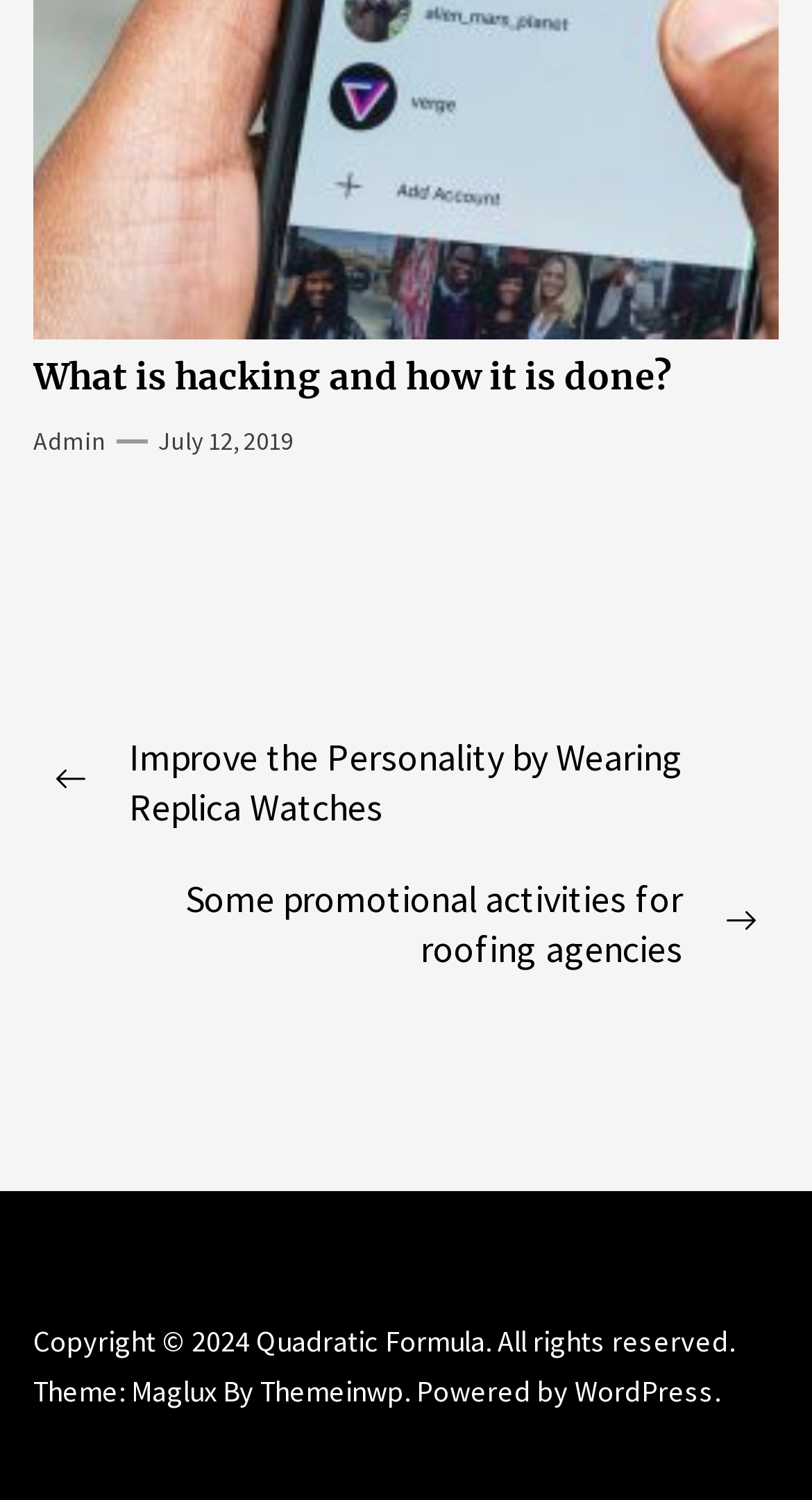Look at the image and give a detailed response to the following question: What is the theme of the website?

I found the theme of the website by looking at the static text element with the text 'Theme: Maglux By' which is located at the bottom of the webpage.